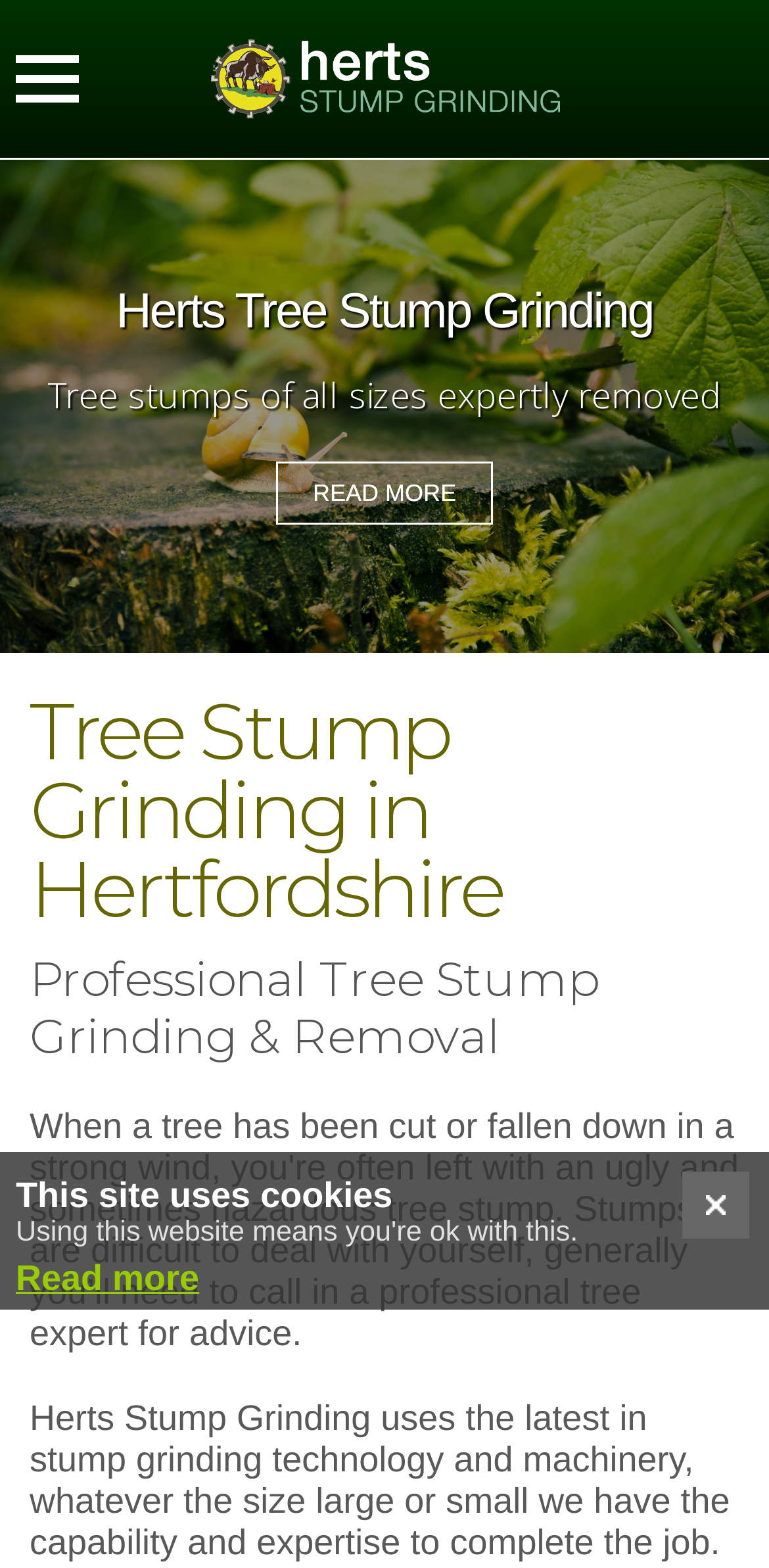Given the following UI element description: "About Us", find the bounding box coordinates in the webpage screenshot.

None